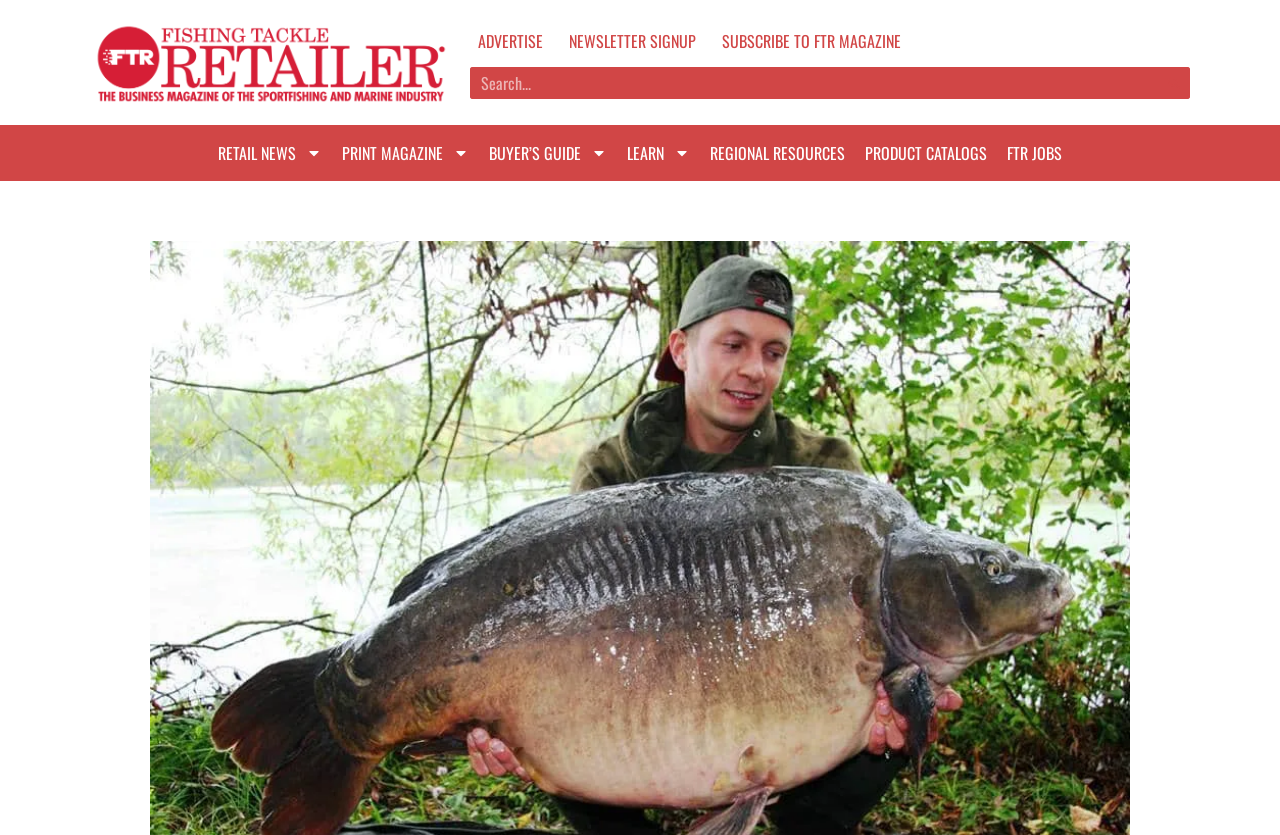What is the first link on the webpage? Based on the screenshot, please respond with a single word or phrase.

American Tackle Sets Sights